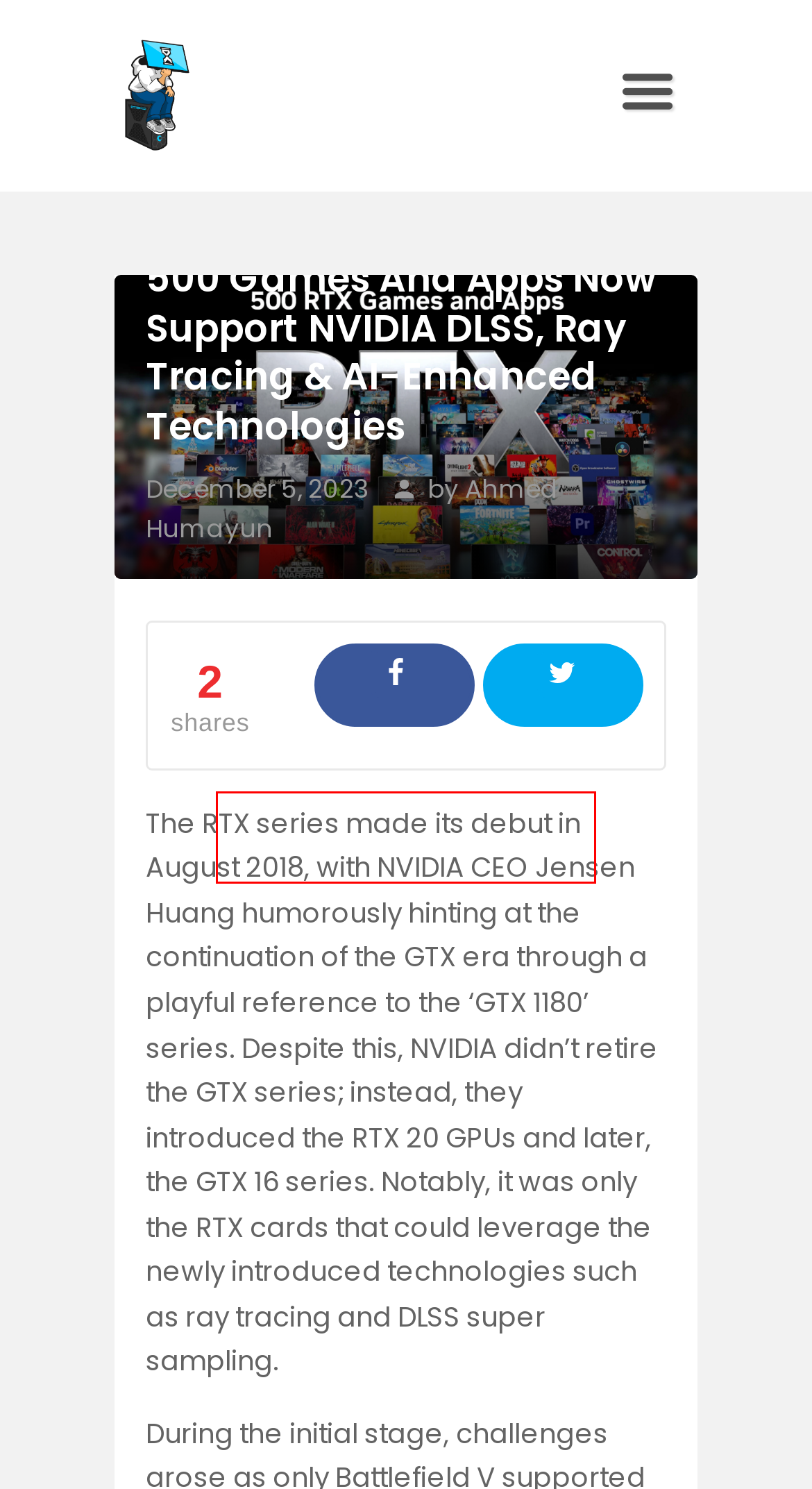View the screenshot of the webpage containing a red bounding box around a UI element. Select the most fitting webpage description for the new page shown after the element in the red bounding box is clicked. Here are the candidates:
A. All News | ThinkComputers.org
B. Reviews | ThinkComputers.org
C. Ahmed Humayun, Author at ThinkComputers.org
D. Ultra Products Unleashes X4 Modular Power Supplies | ThinkComputers.org
E. CES 2024 | ThinkComputers.org
F. Contests | ThinkComputers.org
G. Computer Hardware Reviews - ThinkComputers.org
H. Articles | ThinkComputers.org

F